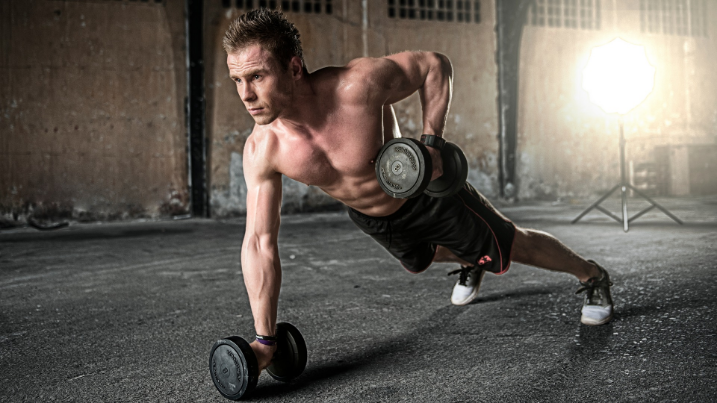What is the theme of the image?
Refer to the screenshot and answer in one word or phrase.

Staying Healthy Through Exercise